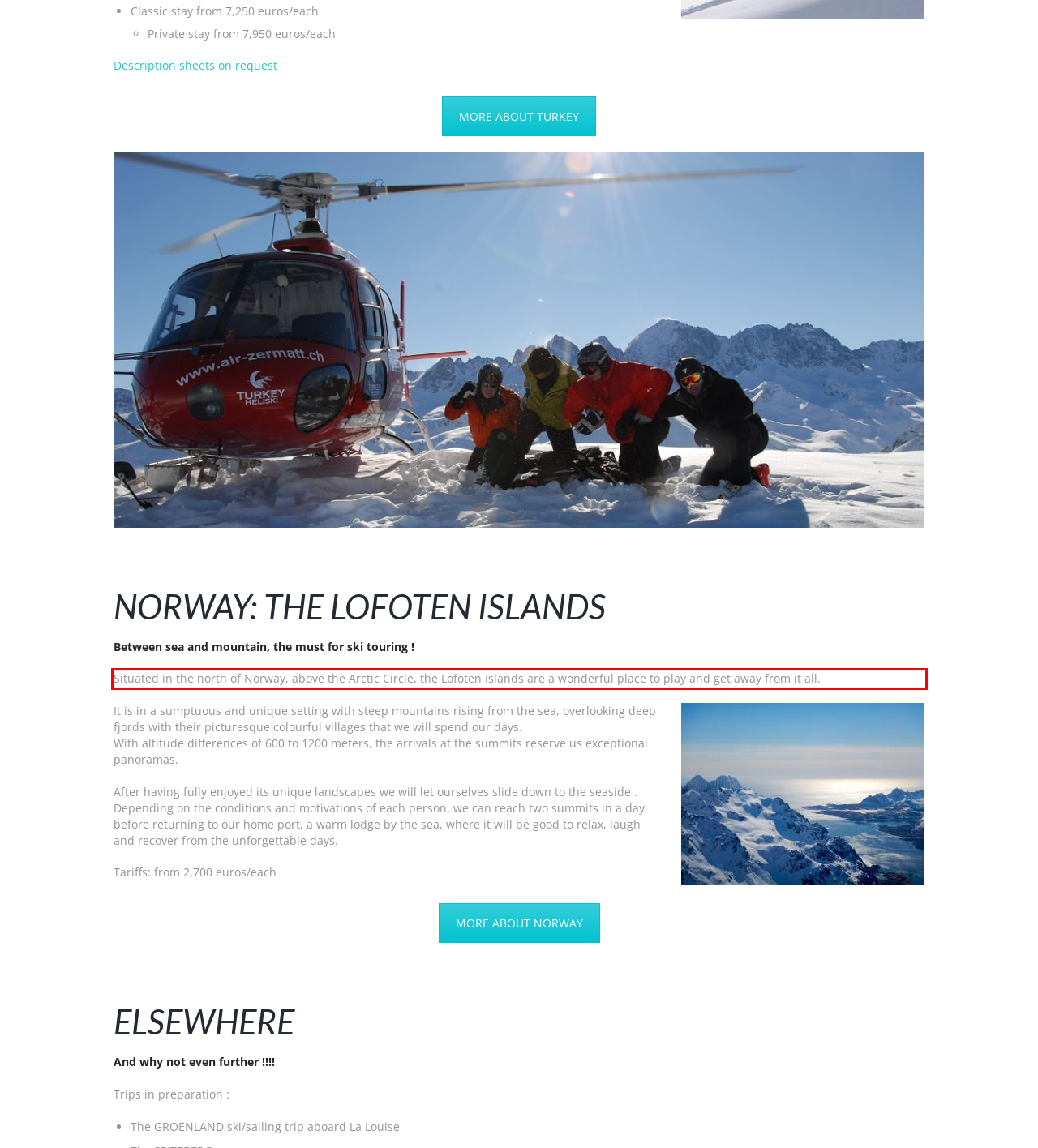From the screenshot of the webpage, locate the red bounding box and extract the text contained within that area.

Situated in the north of Norway, above the Arctic Circle, the Lofoten Islands are a wonderful place to play and get away from it all.